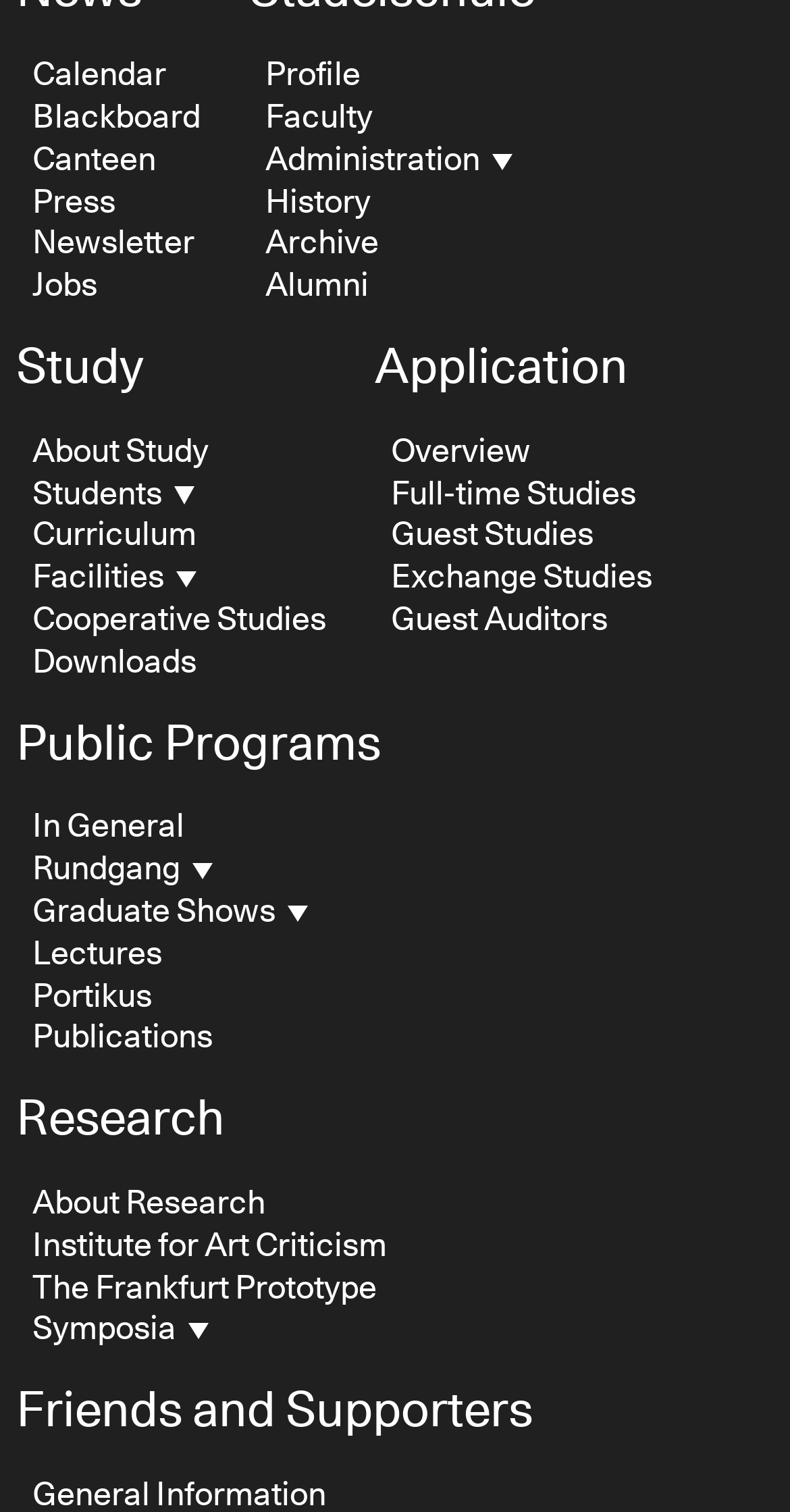Indicate the bounding box coordinates of the clickable region to achieve the following instruction: "Read about research."

[0.021, 0.722, 0.49, 0.761]